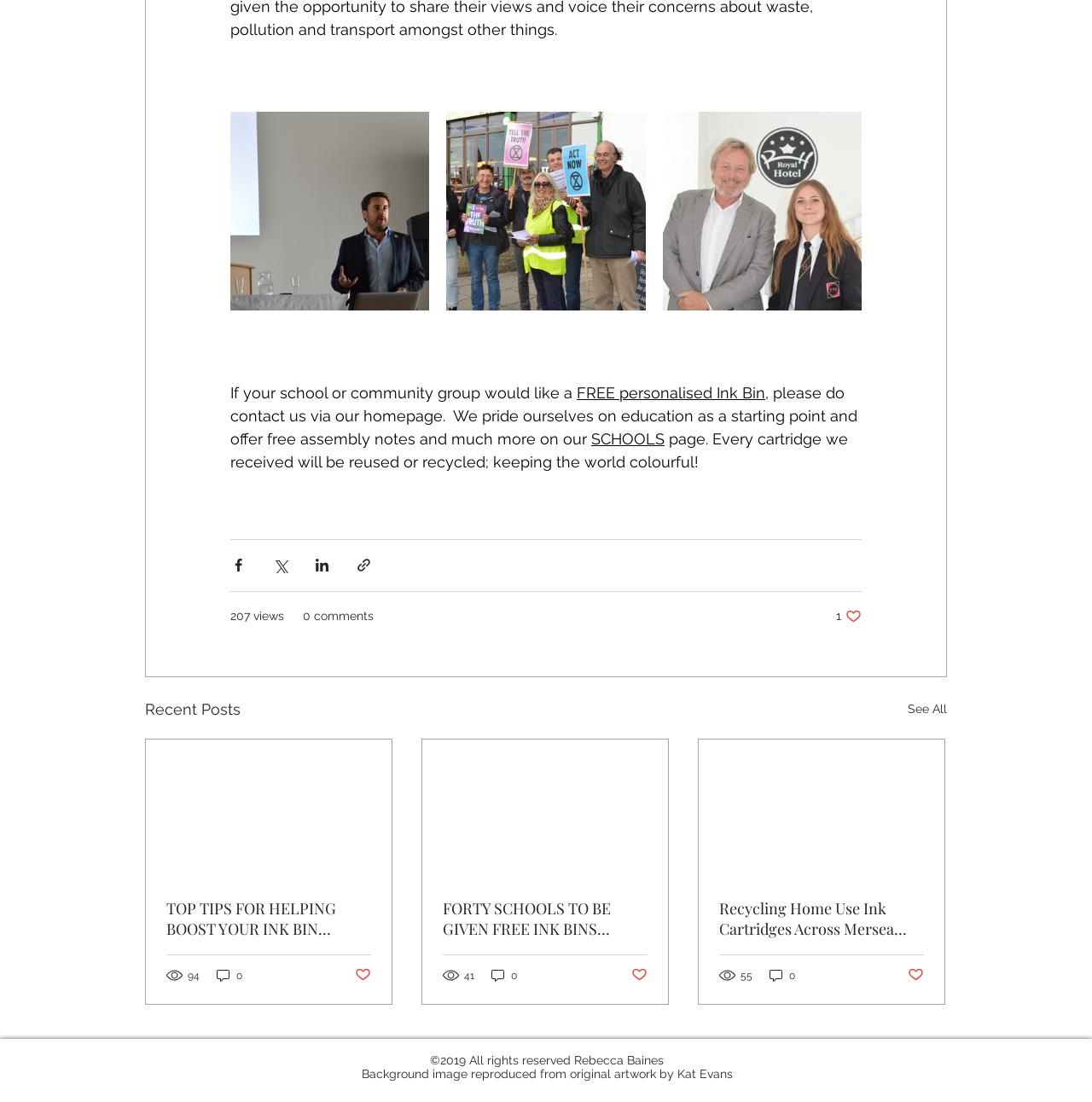Using floating point numbers between 0 and 1, provide the bounding box coordinates in the format (top-left x, top-left y, bottom-right x, bottom-right y). Locate the UI element described here: FREE personalised Ink Bin

[0.528, 0.348, 0.701, 0.364]